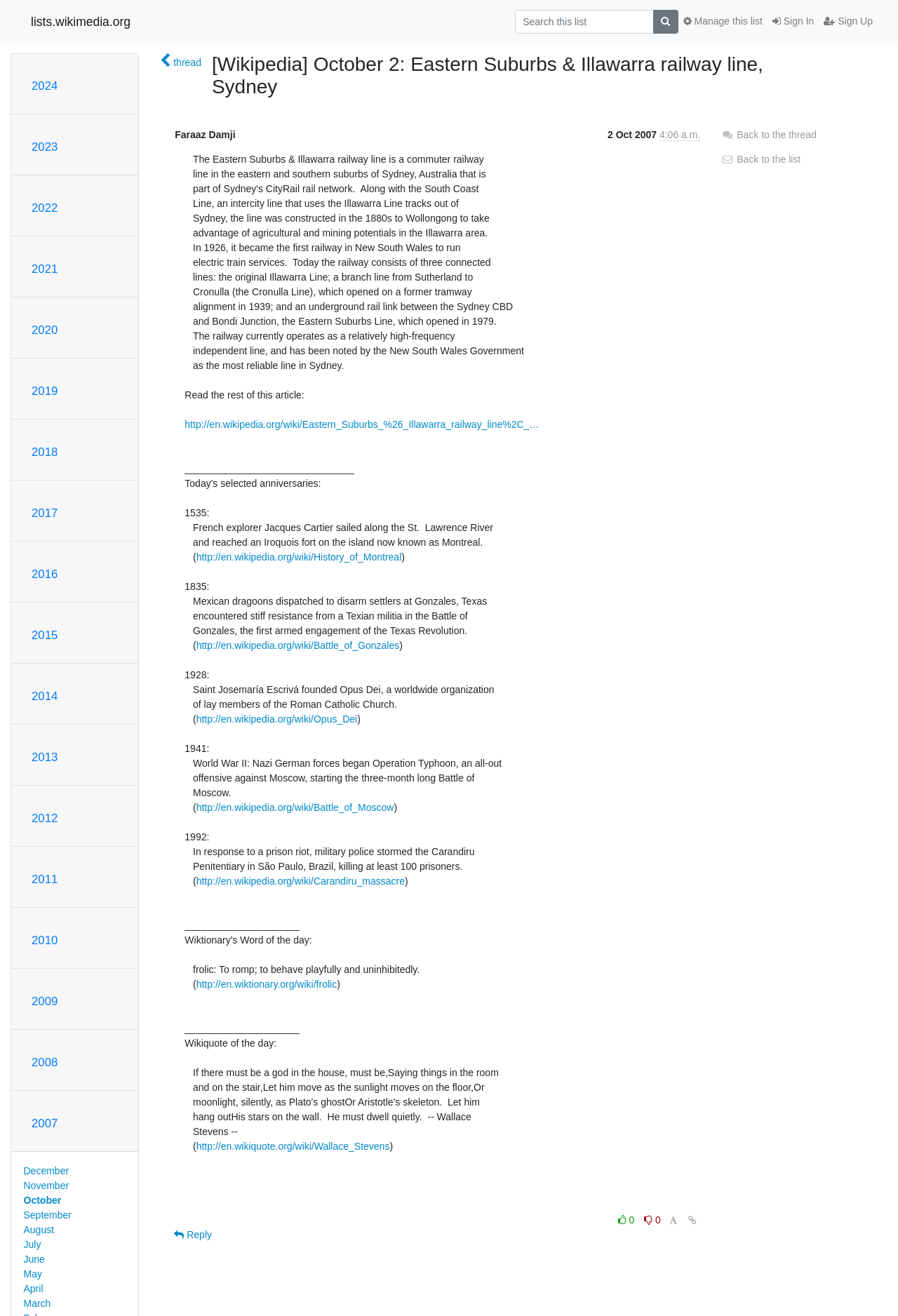Using the information in the image, give a comprehensive answer to the question: 
What is the search button icon?

The search button icon is located at the top right corner of the webpage, and its bounding box coordinates are [0.727, 0.007, 0.755, 0.025]. The icon is represented by the Unicode character .